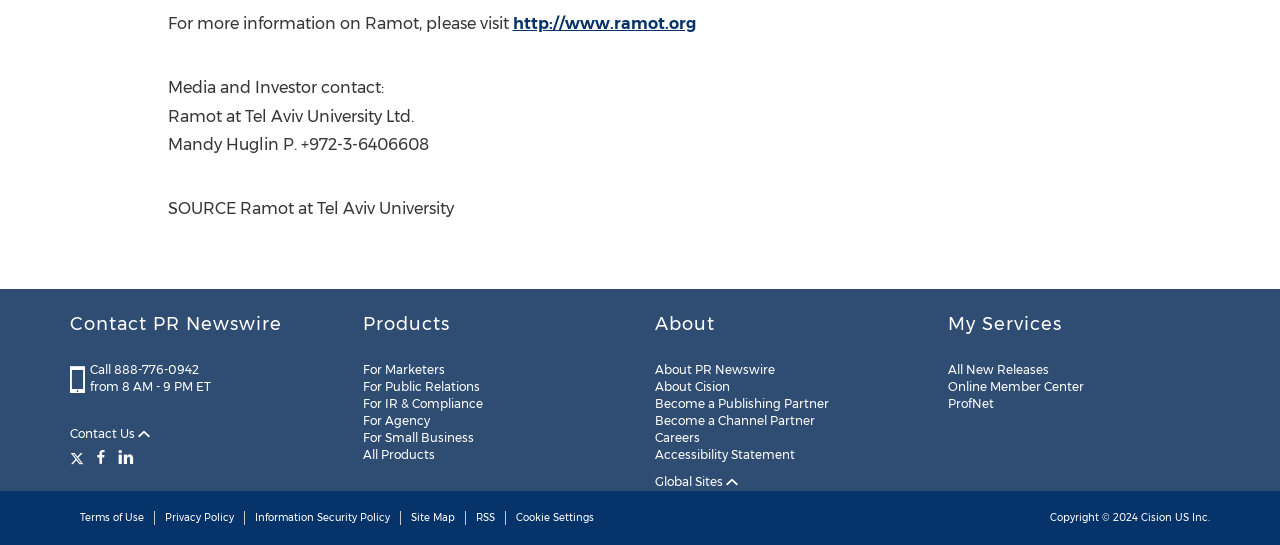Identify the coordinates of the bounding box for the element that must be clicked to accomplish the instruction: "Call 888-776-0942".

[0.07, 0.664, 0.155, 0.691]